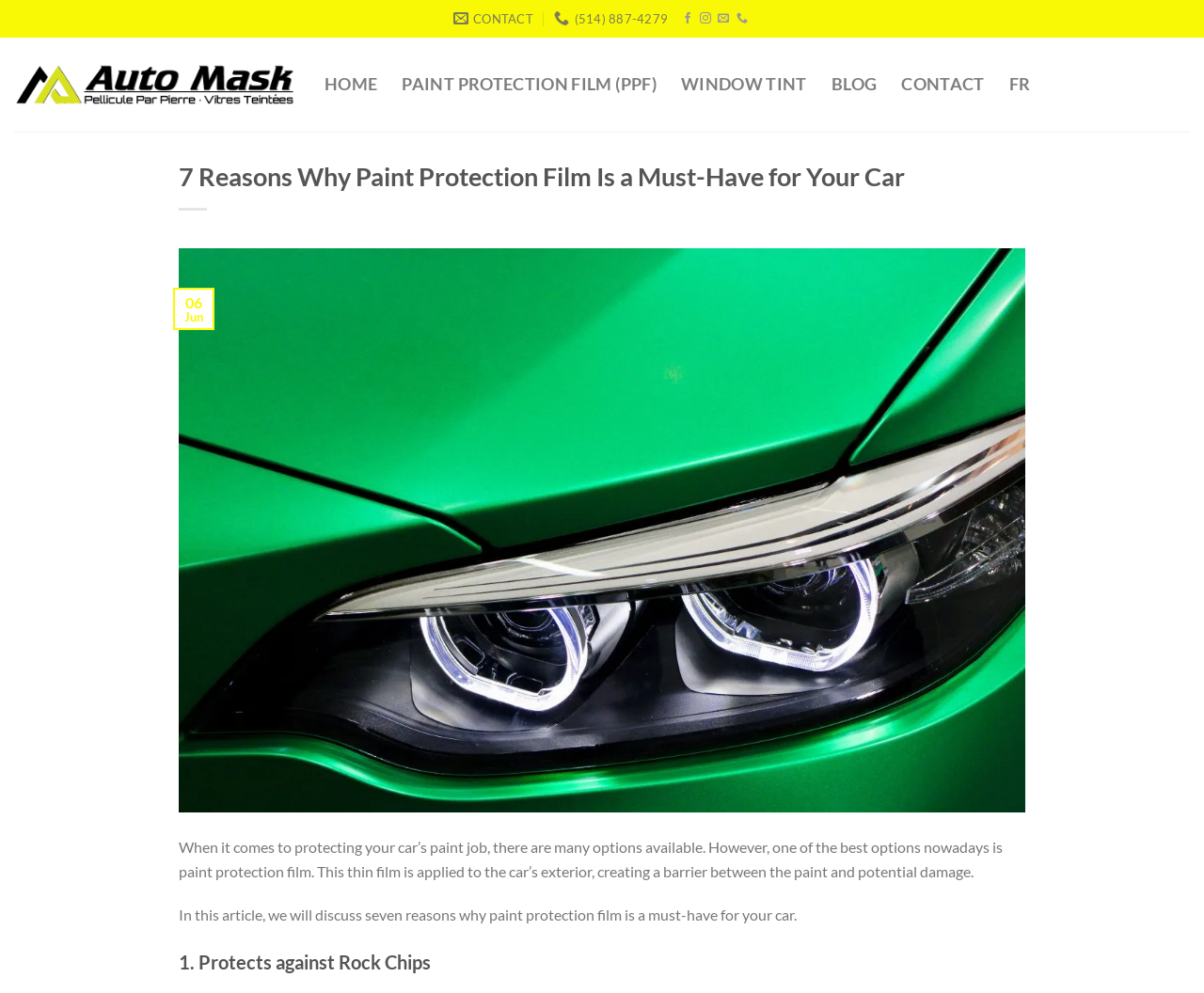Predict the bounding box coordinates of the area that should be clicked to accomplish the following instruction: "Read about PAINT PROTECTION FILM (PPF)". The bounding box coordinates should consist of four float numbers between 0 and 1, i.e., [left, top, right, bottom].

[0.334, 0.068, 0.545, 0.102]